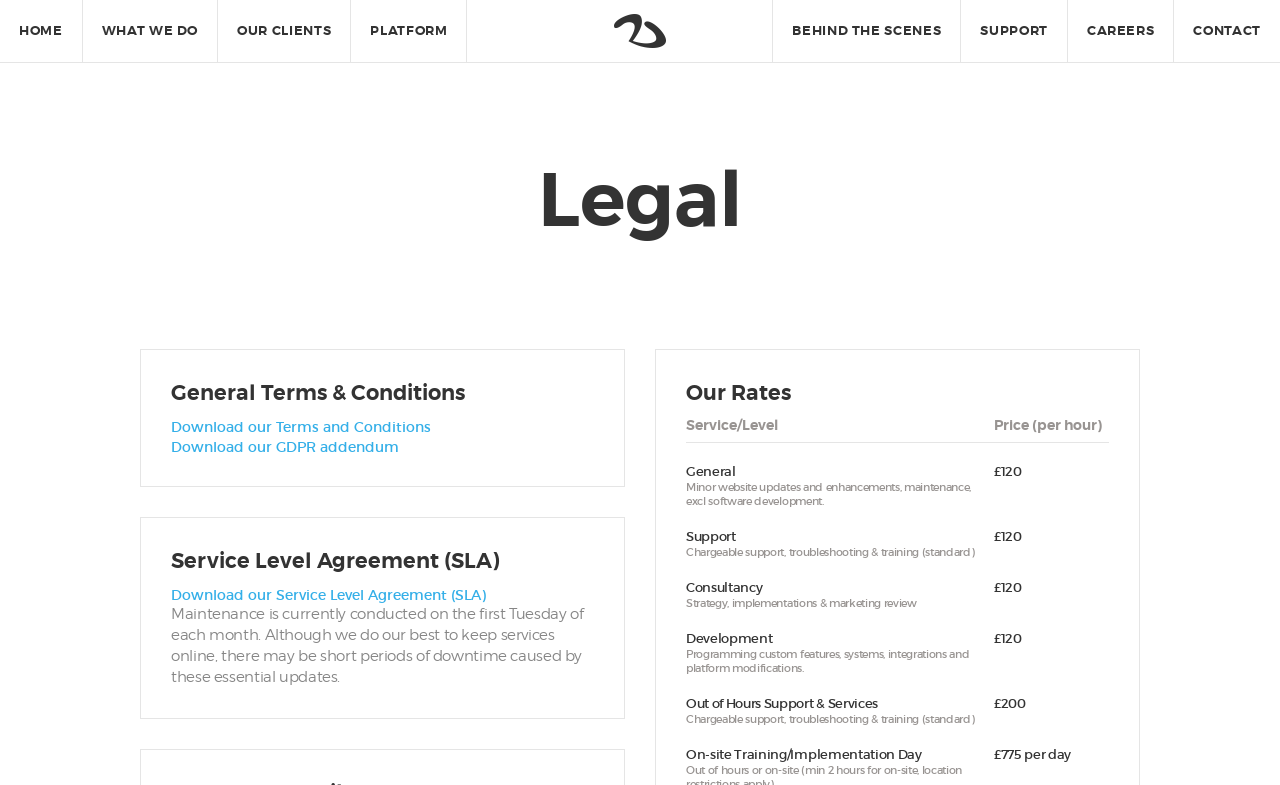Please predict the bounding box coordinates (top-left x, top-left y, bottom-right x, bottom-right y) for the UI element in the screenshot that fits the description: Download our GDPR addendum

[0.134, 0.558, 0.312, 0.581]